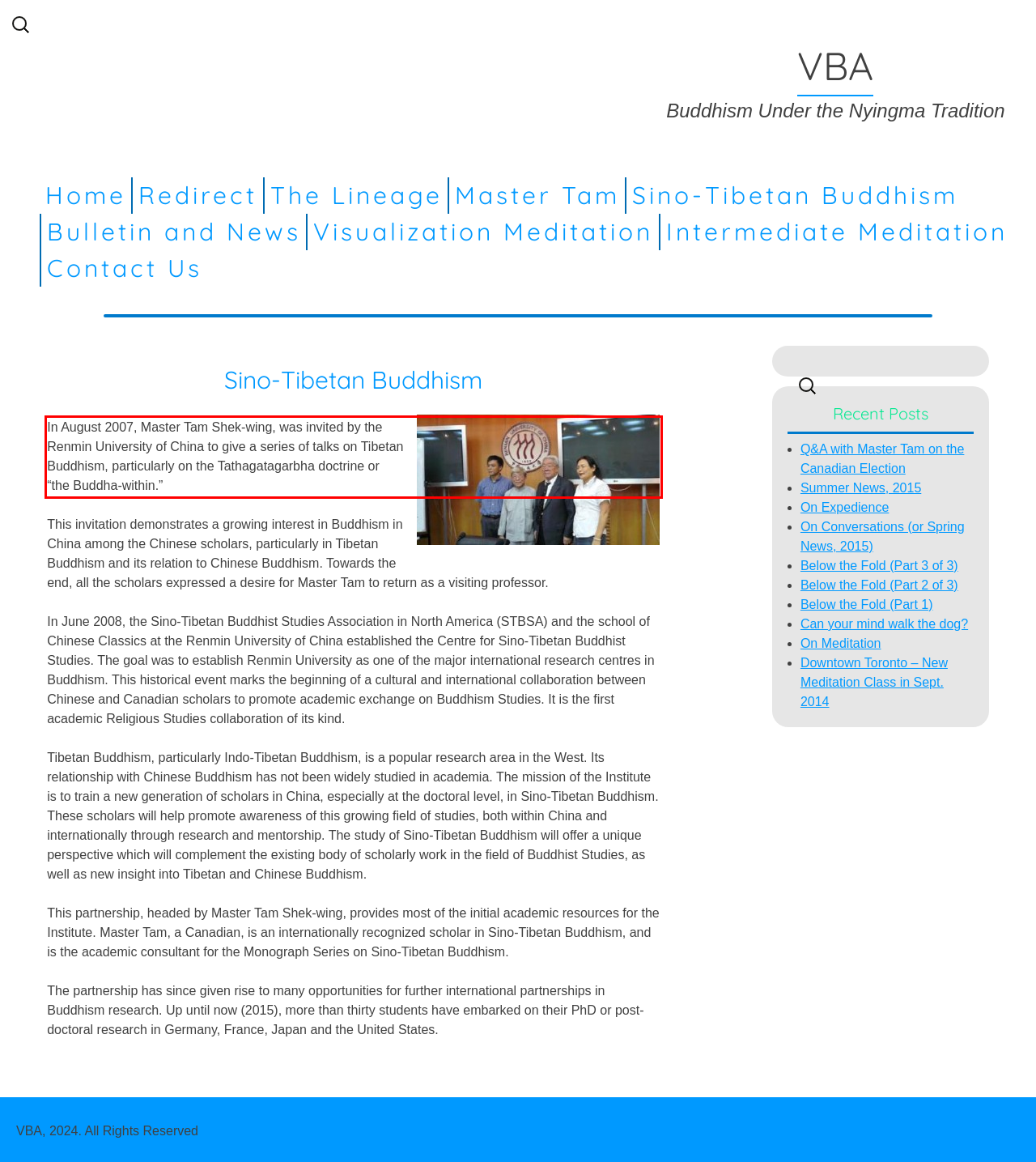There is a screenshot of a webpage with a red bounding box around a UI element. Please use OCR to extract the text within the red bounding box.

In August 2007, Master Tam Shek-wing, was invited by the Renmin University of China to give a series of talks on Tibetan Buddhism, particularly on the Tathagatagarbha doctrine or “the Buddha-within.”